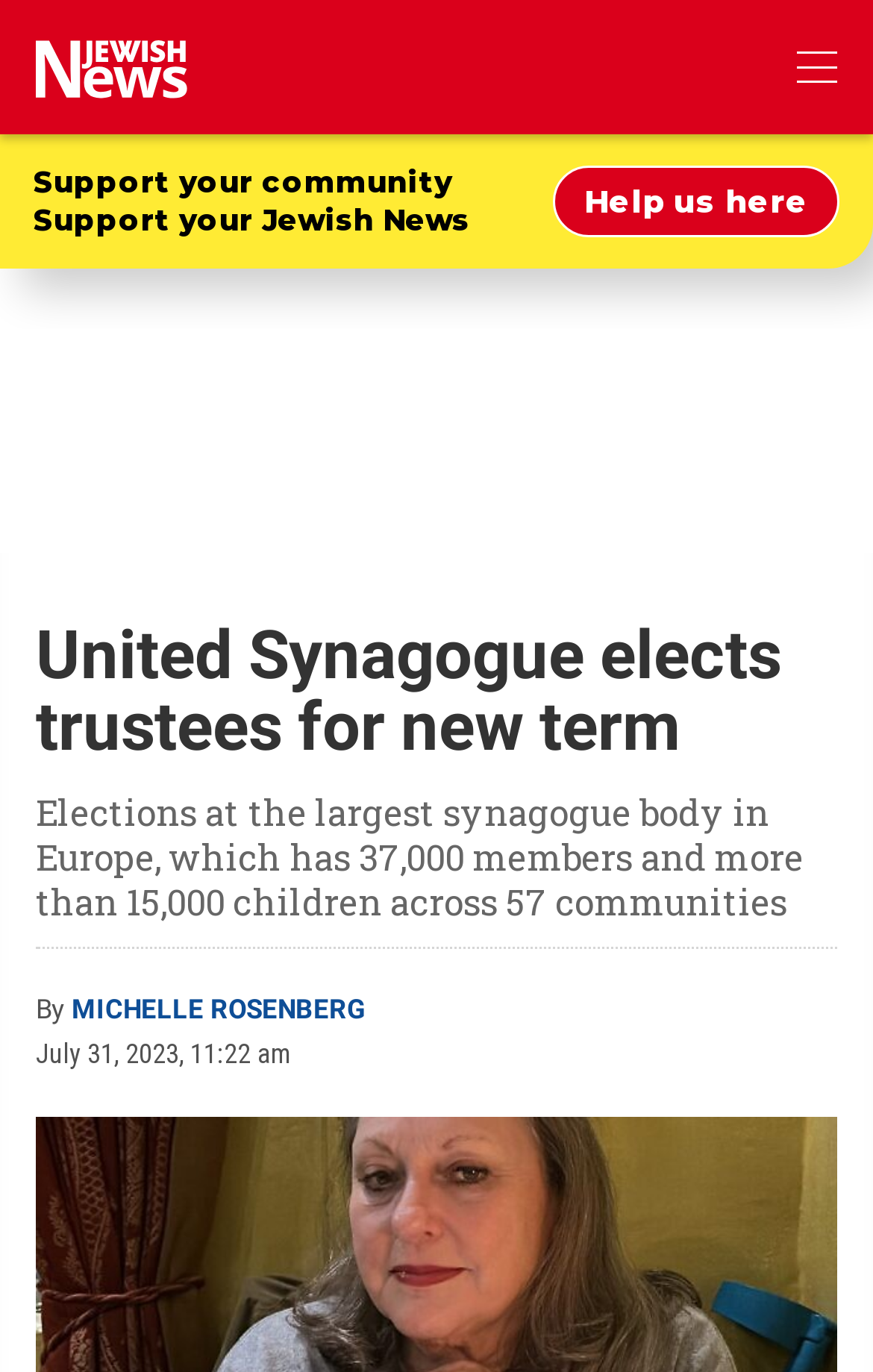Respond to the question below with a concise word or phrase:
How many members does the United Synagogue have?

37,000